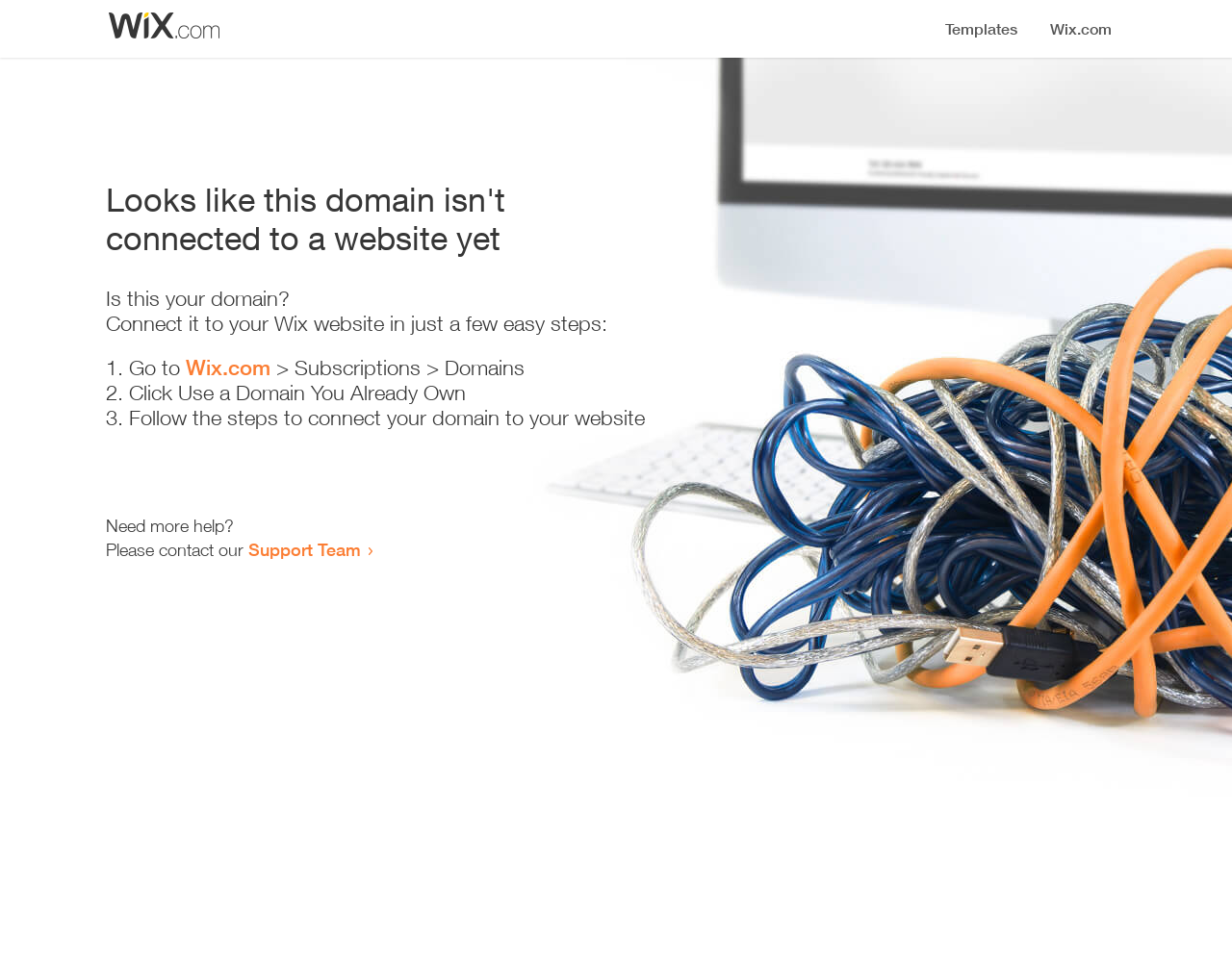Bounding box coordinates are given in the format (top-left x, top-left y, bottom-right x, bottom-right y). All values should be floating point numbers between 0 and 1. Provide the bounding box coordinate for the UI element described as: Support Team

[0.202, 0.559, 0.293, 0.581]